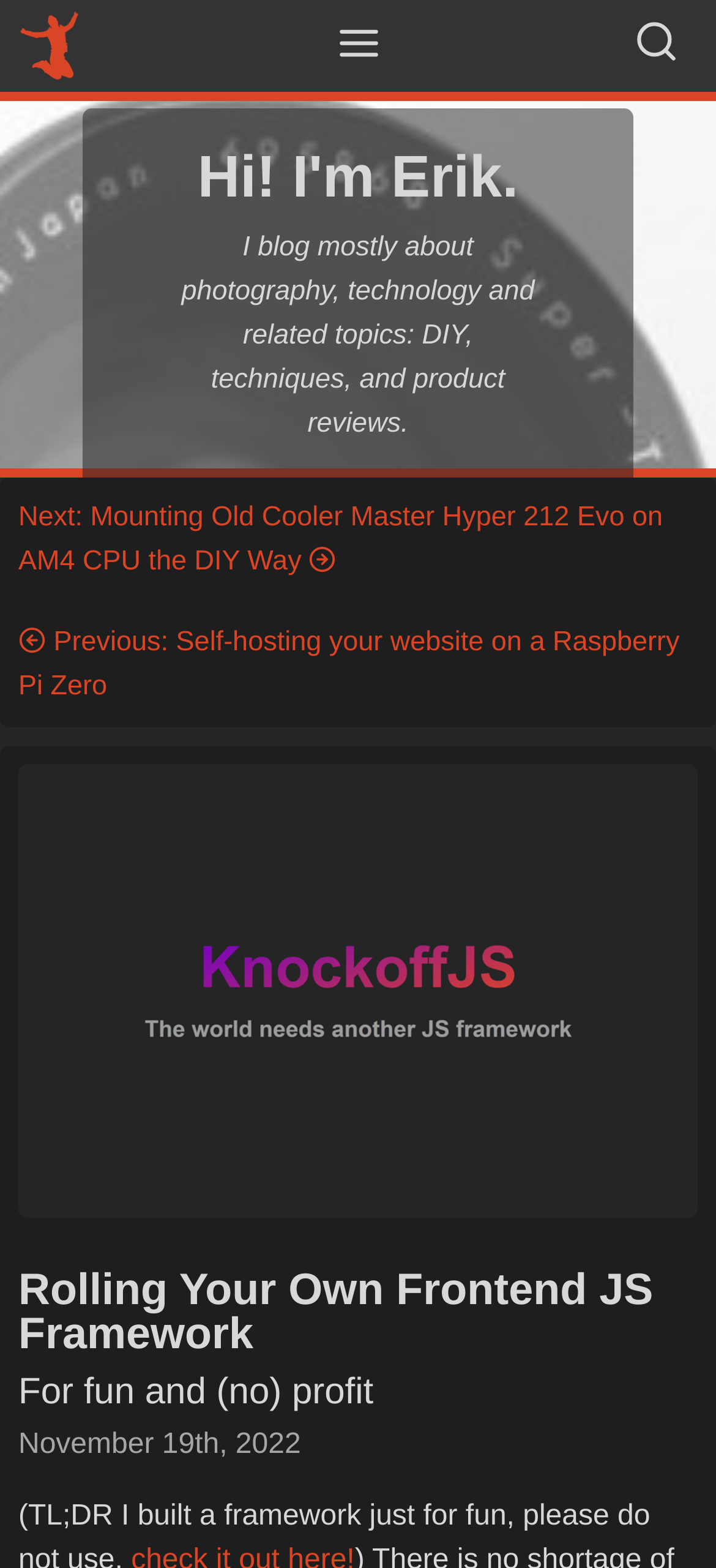Please specify the bounding box coordinates of the clickable region necessary for completing the following instruction: "View the 'images' page". The coordinates must consist of four float numbers between 0 and 1, i.e., [left, top, right, bottom].

[0.346, 0.07, 0.654, 0.097]